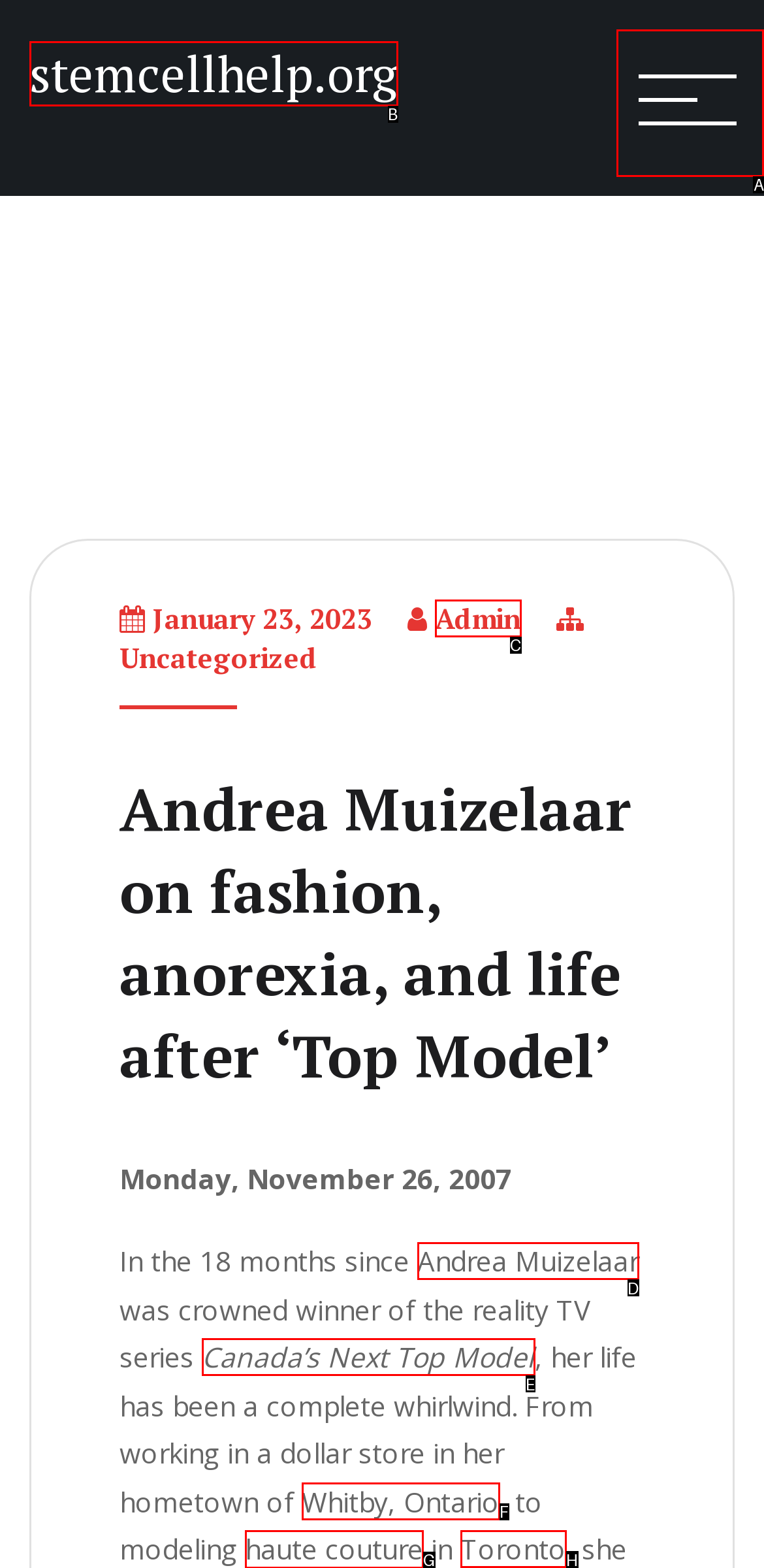Identify the correct lettered option to click in order to perform this task: explore haute couture. Respond with the letter.

G